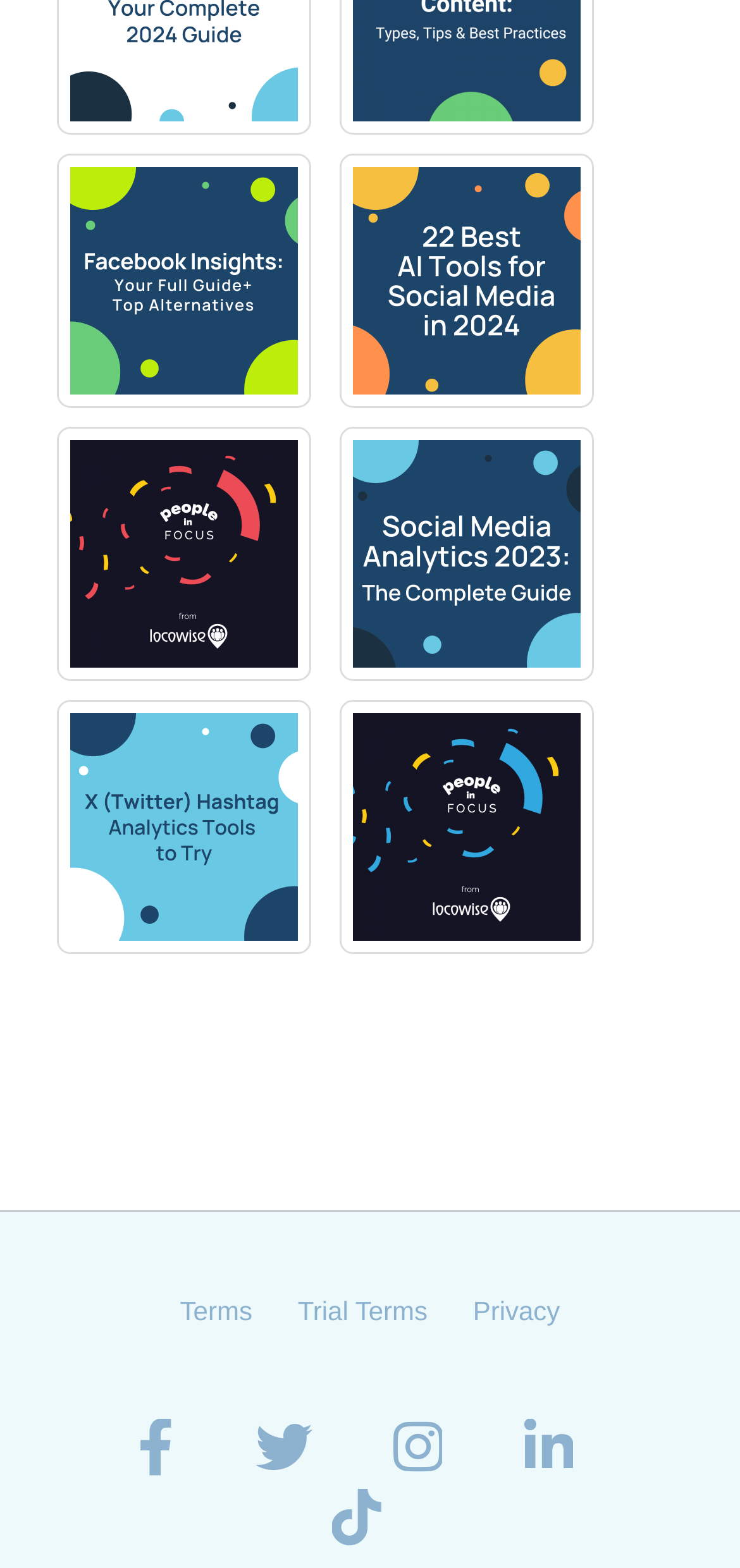What is the purpose of the links at the bottom of the page?
From the details in the image, answer the question comprehensively.

The links at the bottom of the page have text such as 'Terms', 'Trial Terms', and 'Privacy', which suggests that the purpose of these links is to provide information about the website's terms and conditions.